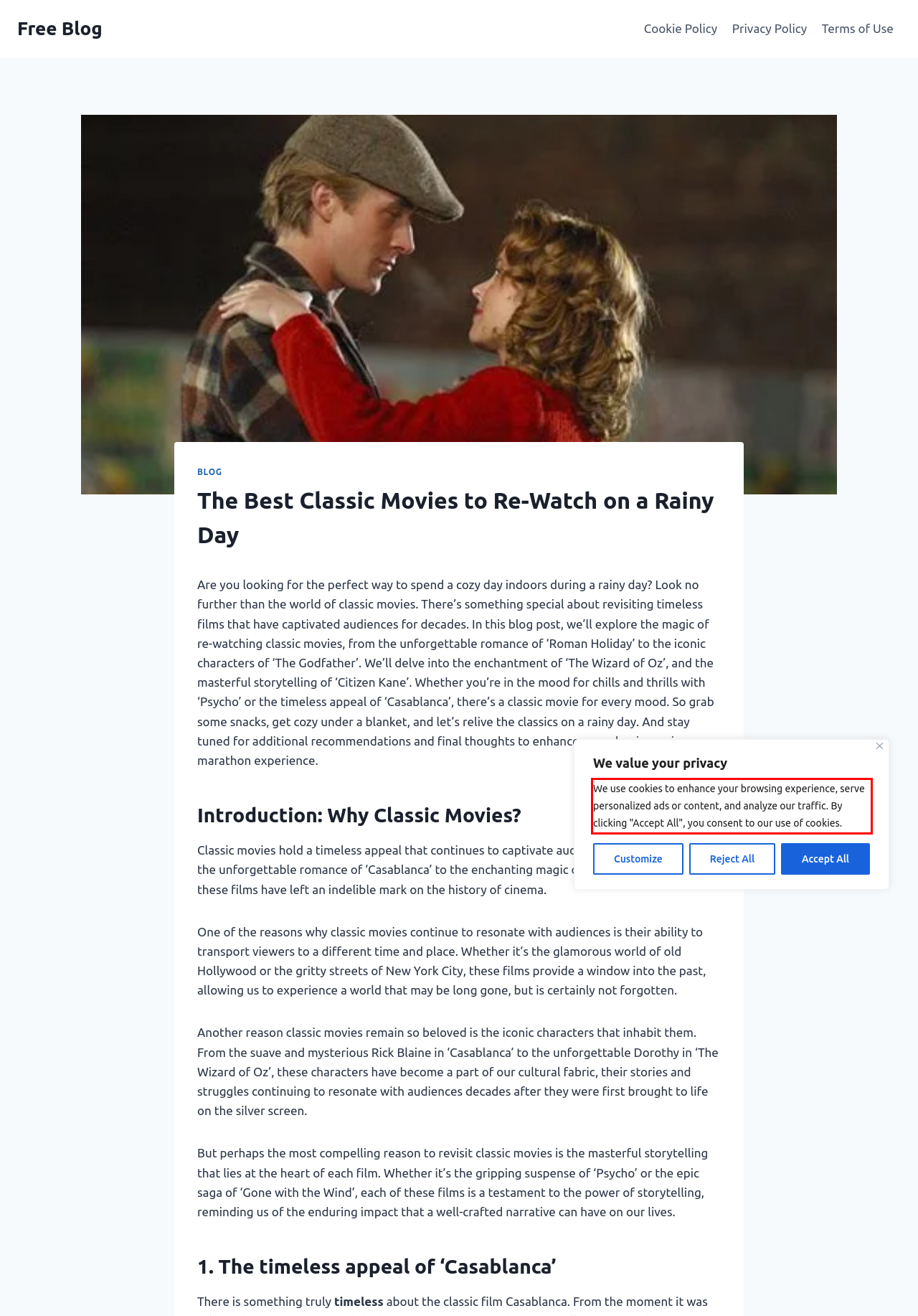Within the screenshot of a webpage, identify the red bounding box and perform OCR to capture the text content it contains.

We use cookies to enhance your browsing experience, serve personalized ads or content, and analyze our traffic. By clicking "Accept All", you consent to our use of cookies.